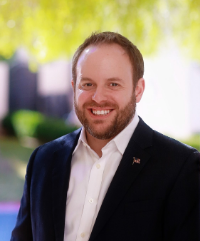Please provide a one-word or short phrase answer to the question:
What type of setting is in the background?

Outdoor